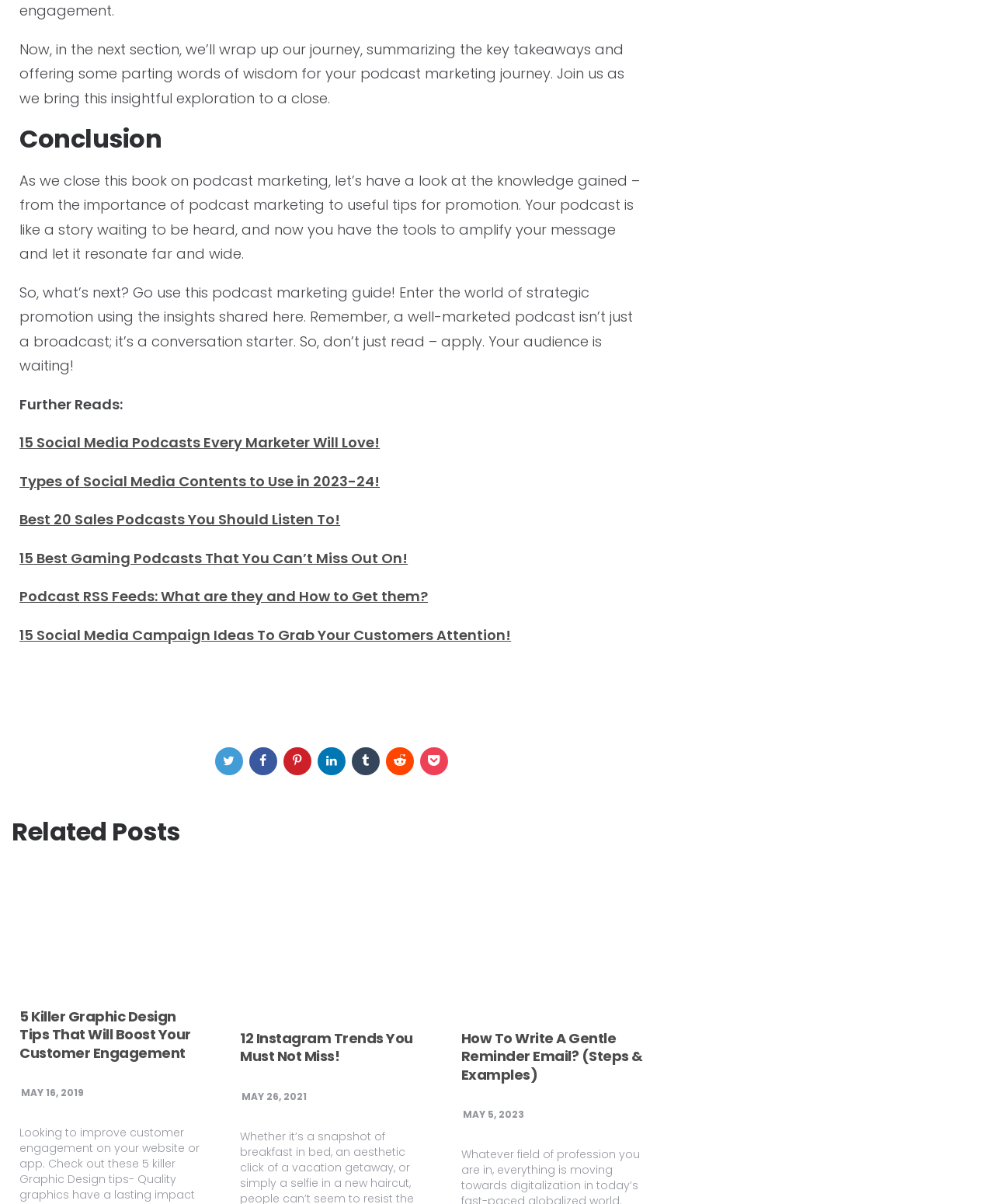Determine the coordinates of the bounding box for the clickable area needed to execute this instruction: "Explore '12 Instagram Trends You Must Not Miss!' article".

[0.242, 0.854, 0.416, 0.885]